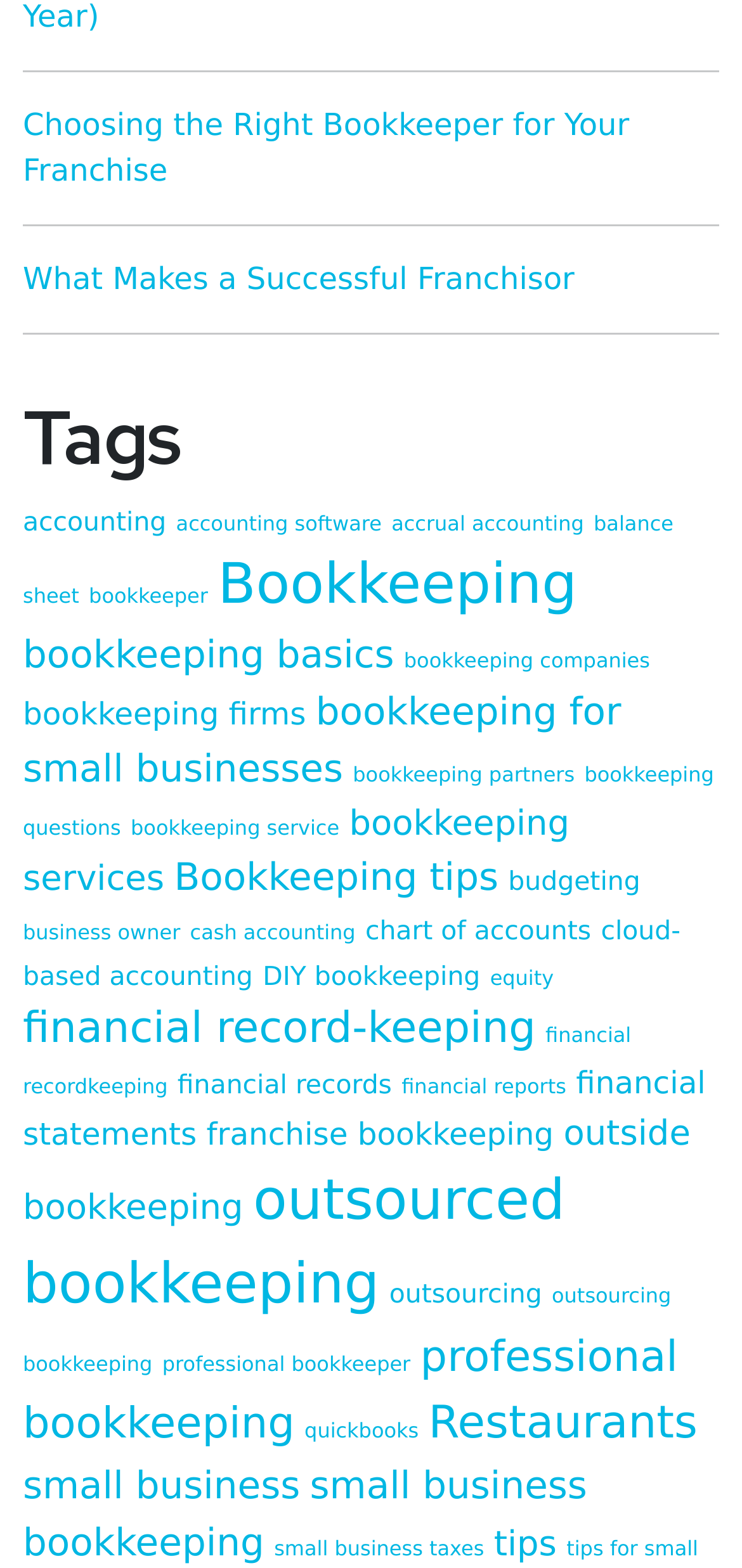Answer the following query with a single word or phrase:
What is the position of the link 'Choosing the Right Bookkeeper for Your Franchise'?

Top-left